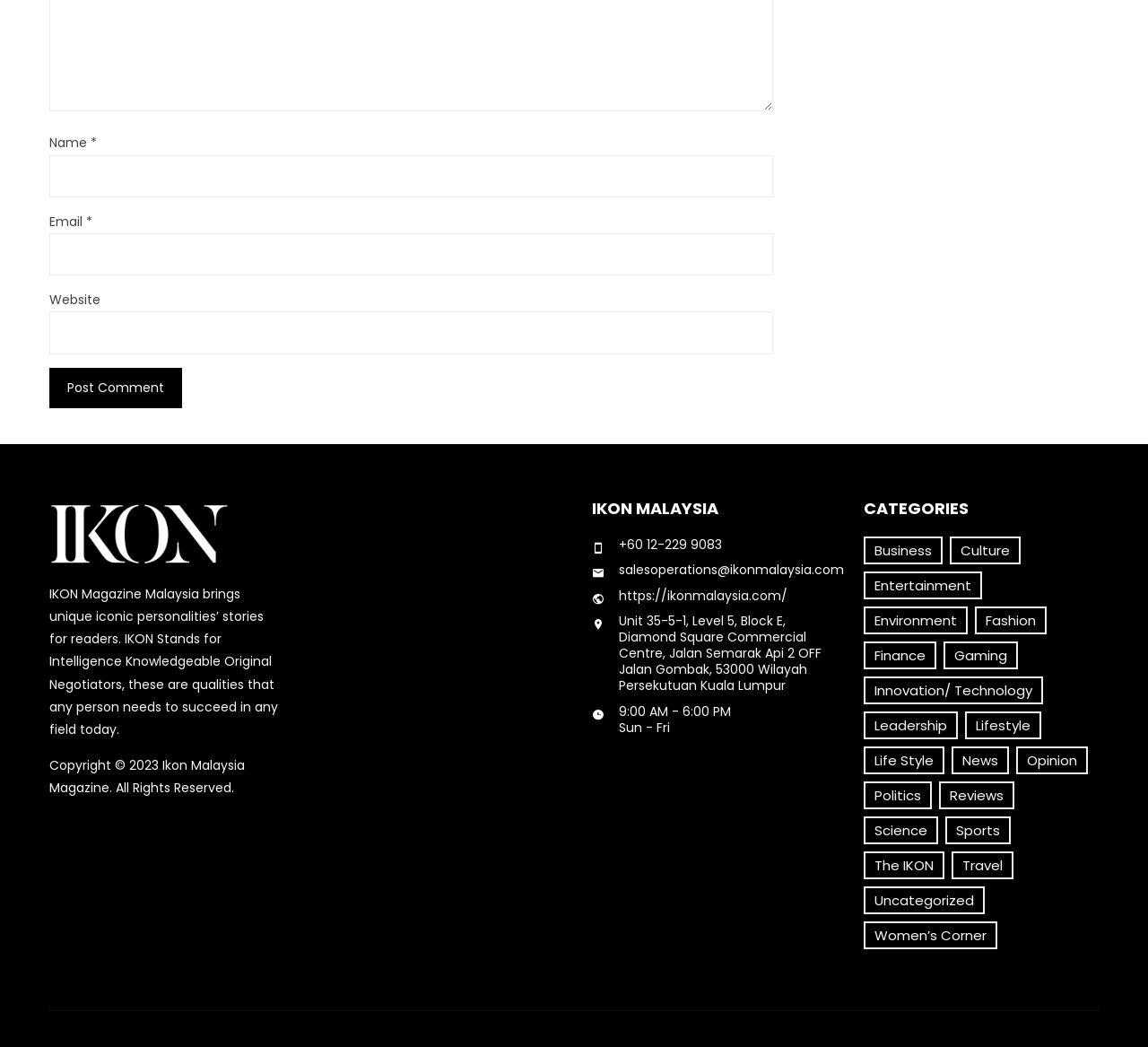What is the website URL of the magazine?
From the image, provide a succinct answer in one word or a short phrase.

https://ikonmalaysia.com/